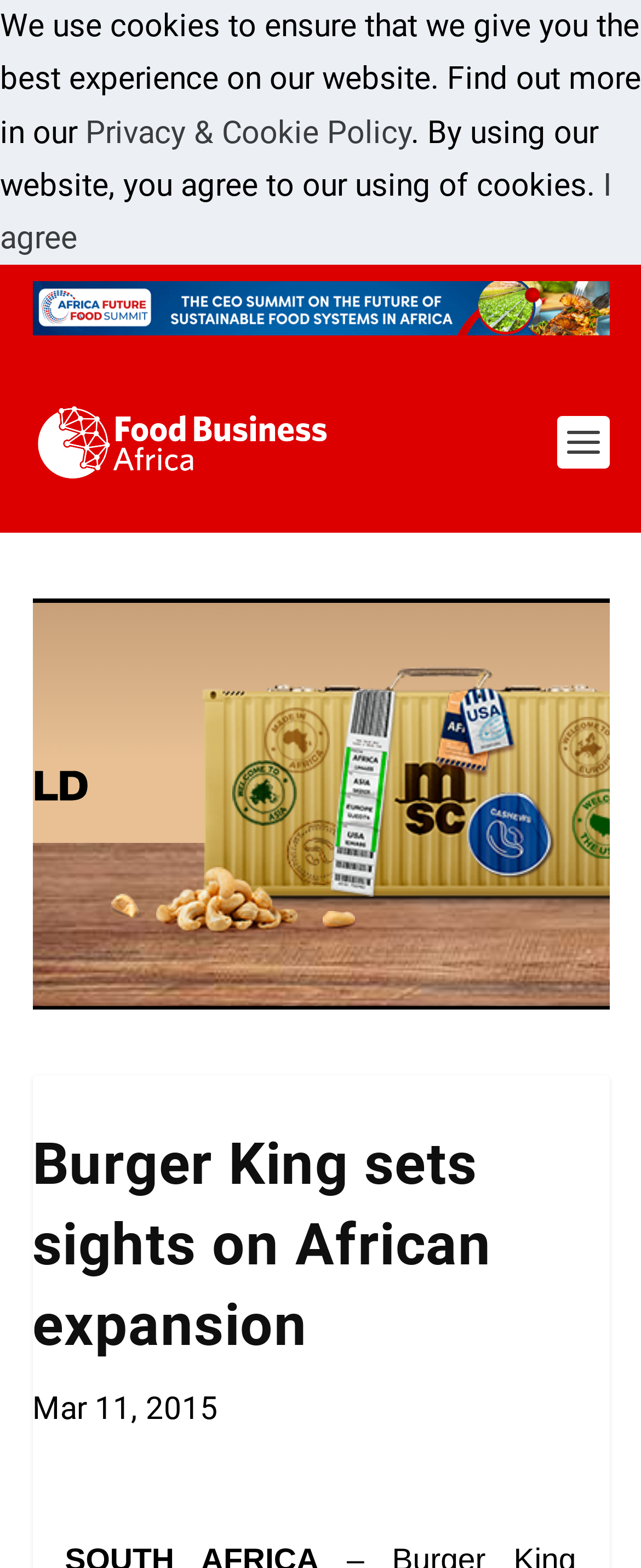Determine the bounding box for the described HTML element: "alt="Advertisement"". Ensure the coordinates are four float numbers between 0 and 1 in the format [left, top, right, bottom].

[0.05, 0.18, 0.95, 0.214]